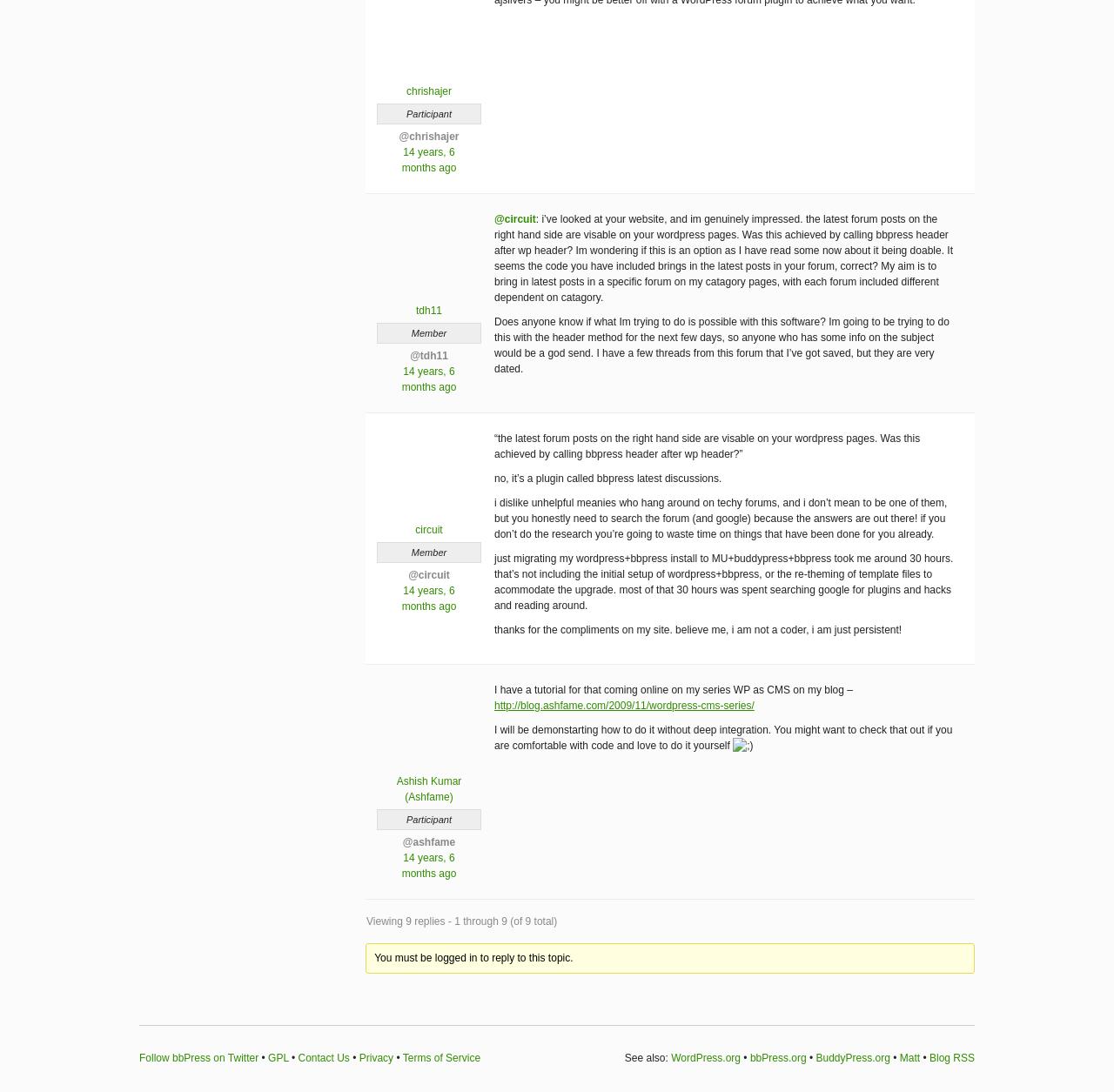What is the name of the blog series where Ashish Kumar will be posting a tutorial on WP as CMS?
Utilize the image to construct a detailed and well-explained answer.

I found the answer by reading the text content of the webpage, where Ashish Kumar mentions that he will be posting a tutorial on WP as CMS on his blog.